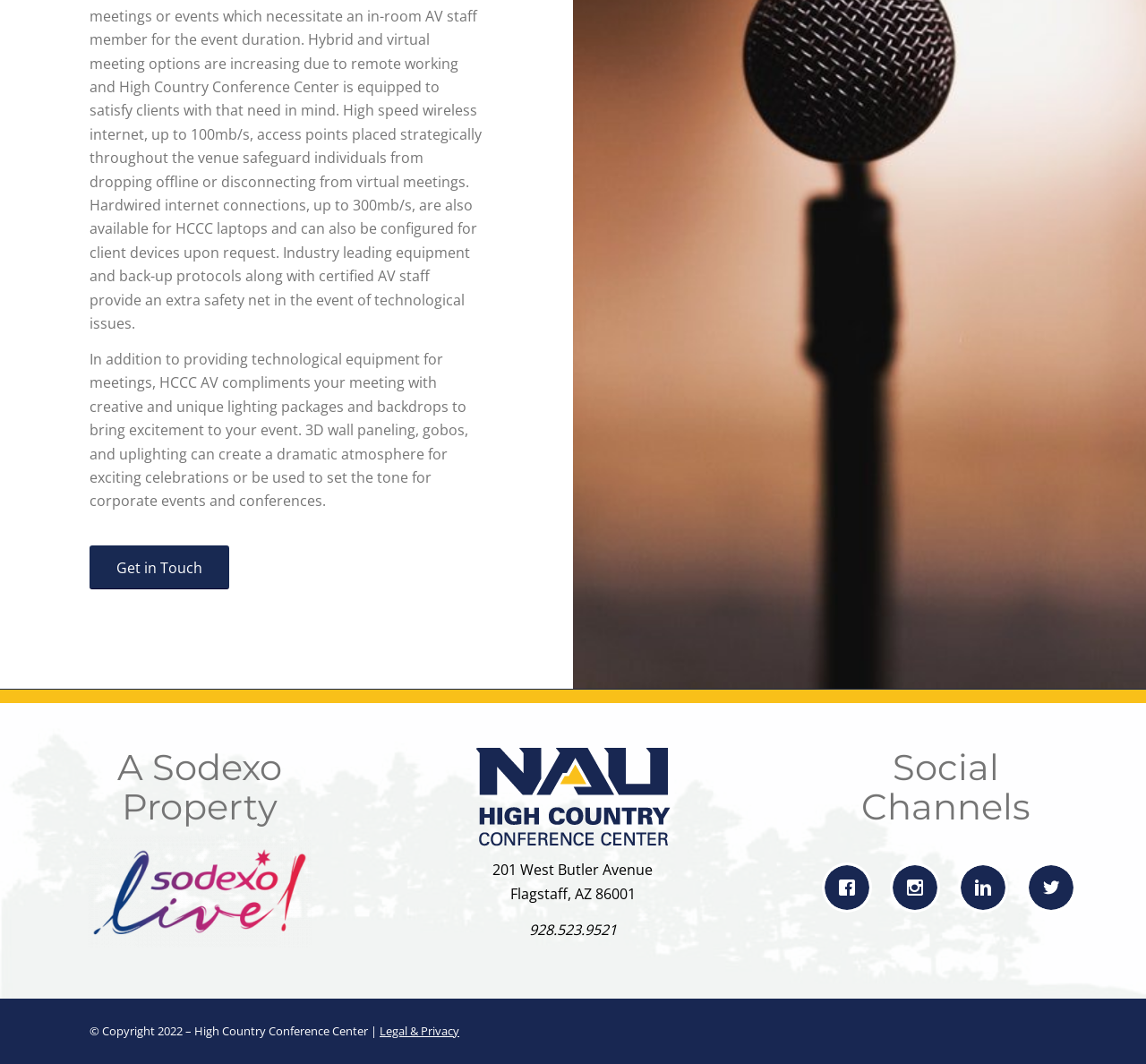Using floating point numbers between 0 and 1, provide the bounding box coordinates in the format (top-left x, top-left y, bottom-right x, bottom-right y). Locate the UI element described here: aria-label="Twitter"

[0.898, 0.813, 0.944, 0.855]